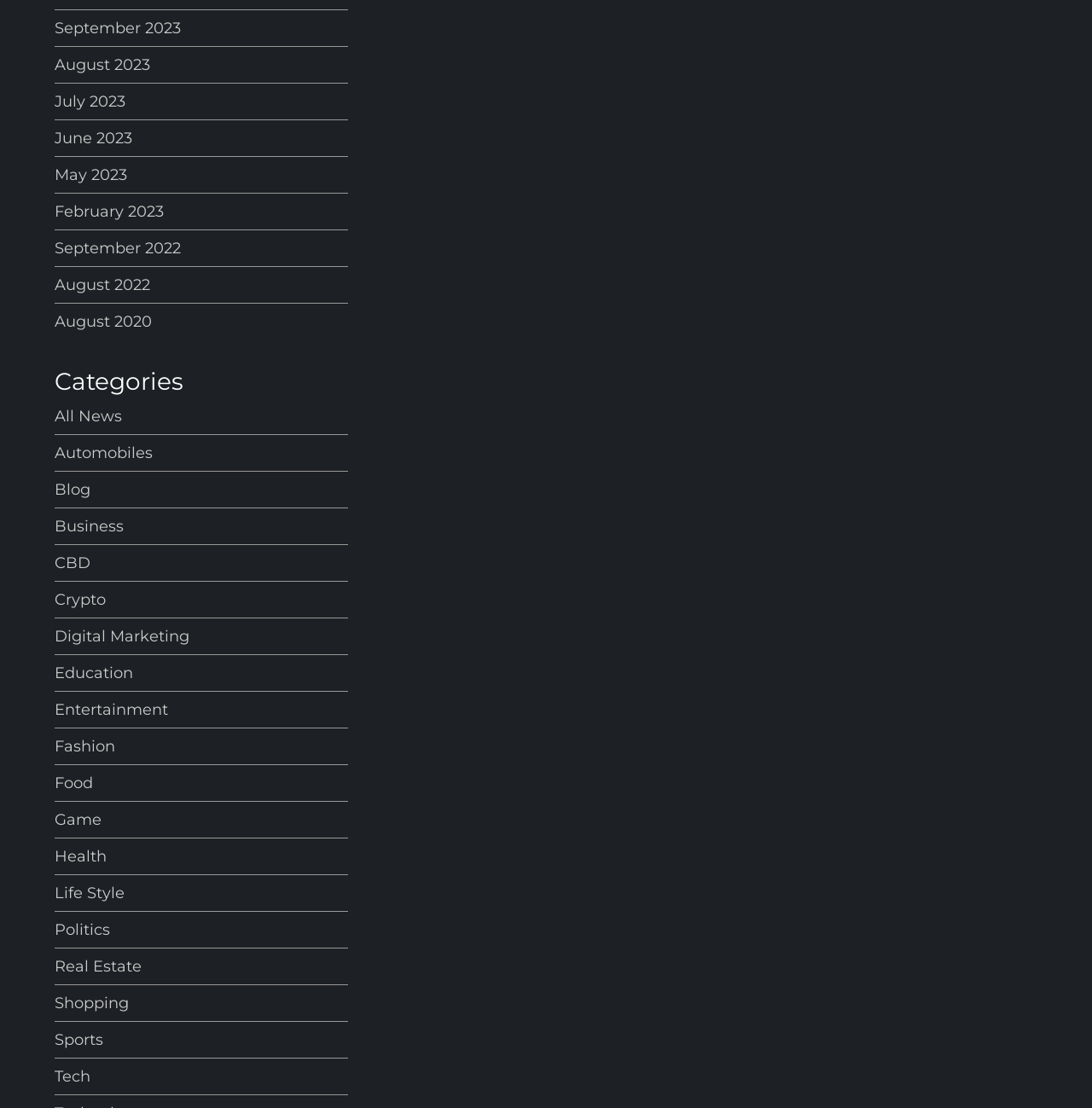Are the links on the webpage organized in any particular order?
Please provide a detailed and comprehensive answer to the question.

By examining the links on the webpage, I can see that they are organized in a particular order. The links are listed in reverse chronological order by month and year, and are also categorized by topic. This suggests that the webpage is using a combination of date and category to organize the links.